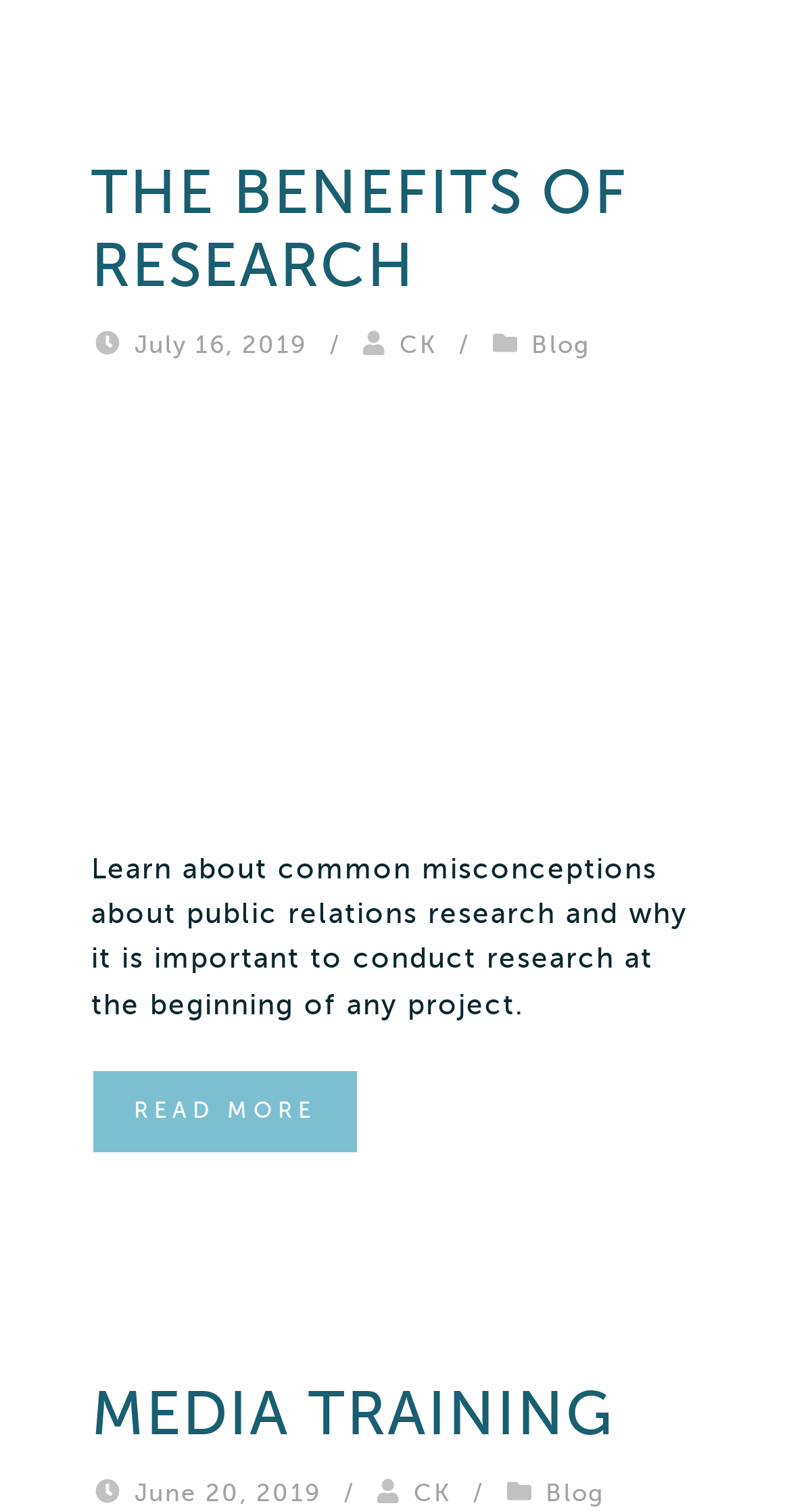Refer to the image and provide a thorough answer to this question:
What is the author of the articles?

The author of the articles can be found next to the date, which is 'CK'.